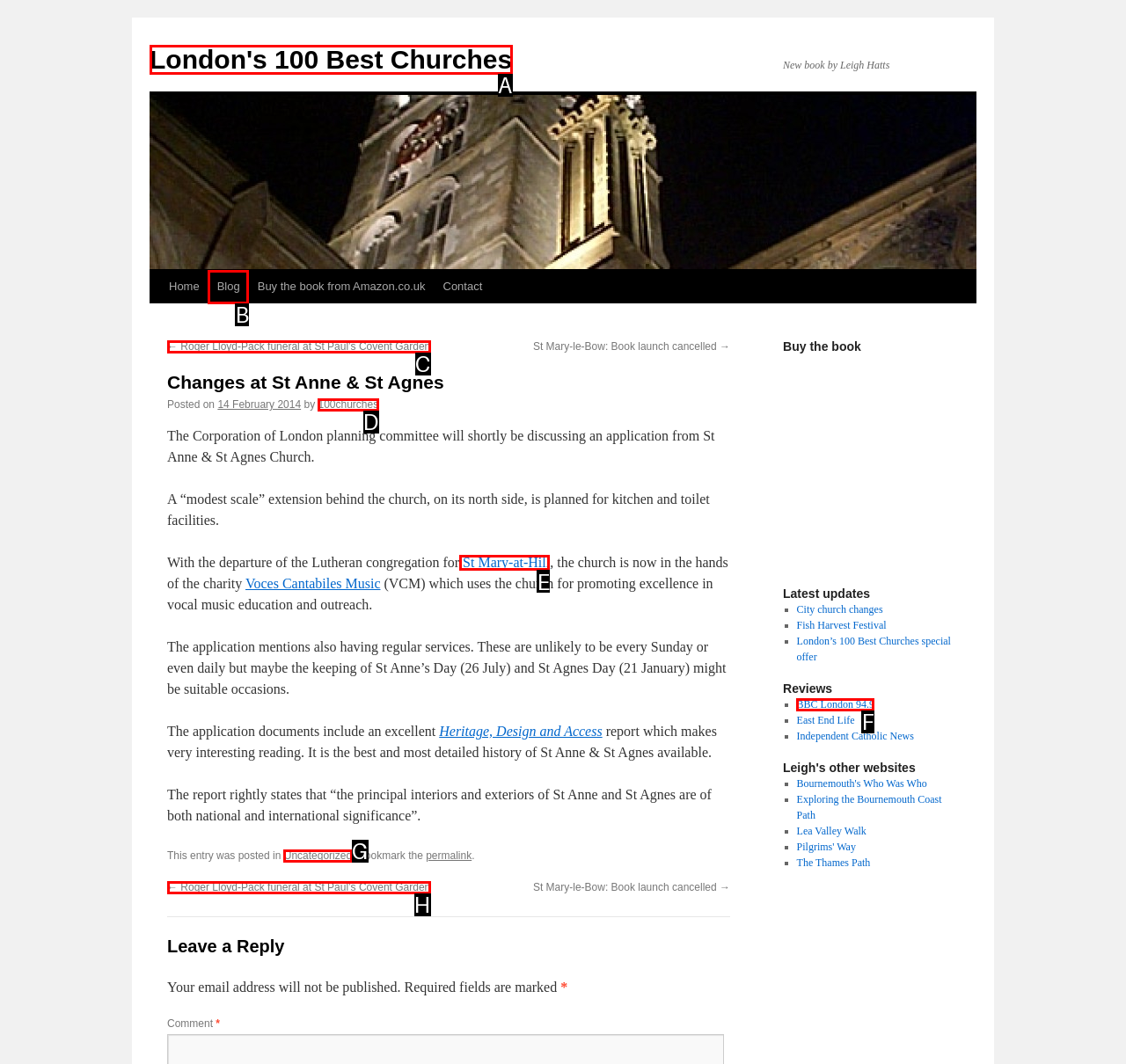What option should you select to complete this task: Visit 'St Mary-le-Bow'? Indicate your answer by providing the letter only.

E